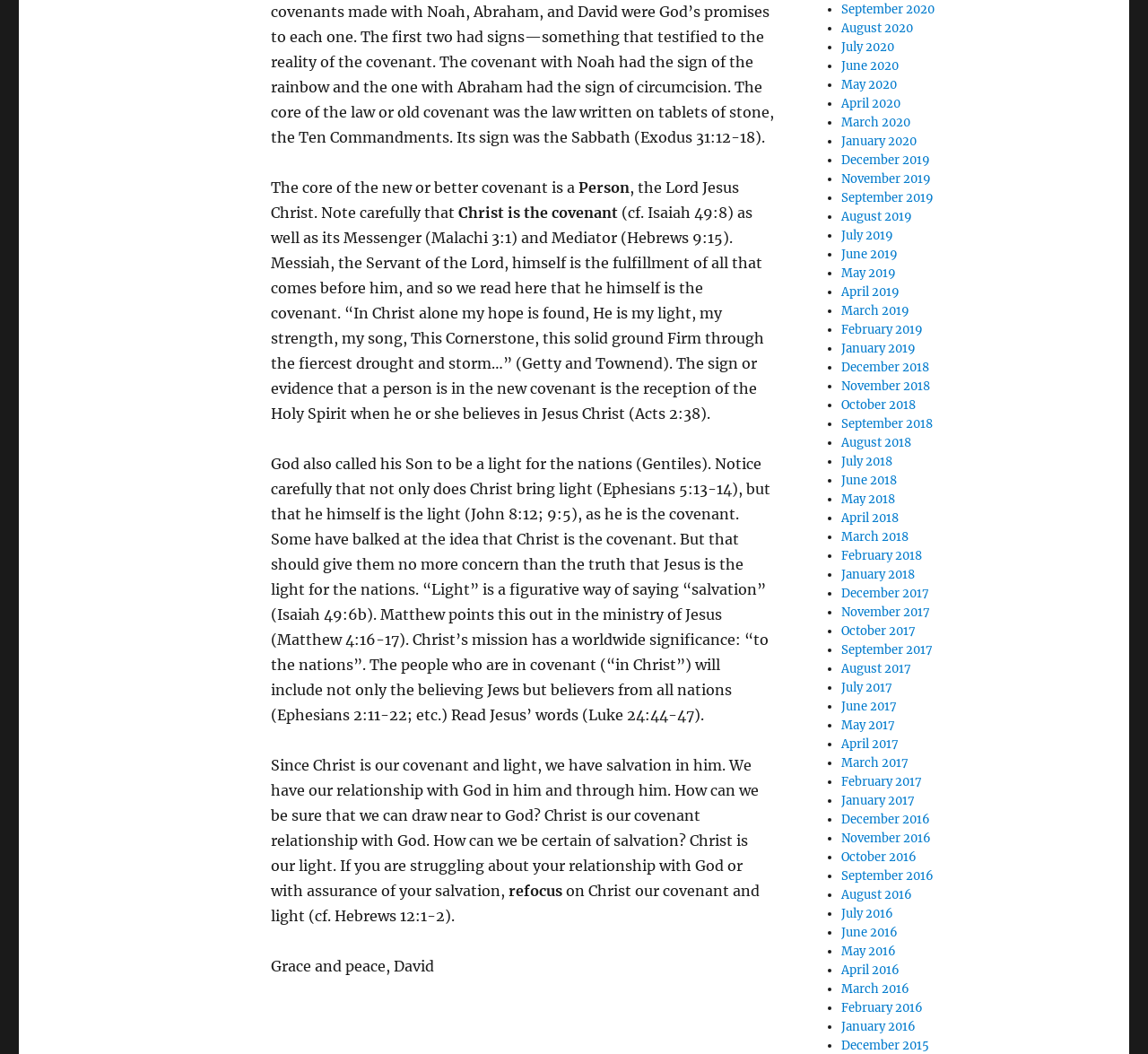Please determine the bounding box coordinates of the element to click on in order to accomplish the following task: "view September 2020". Ensure the coordinates are four float numbers ranging from 0 to 1, i.e., [left, top, right, bottom].

[0.733, 0.002, 0.814, 0.016]